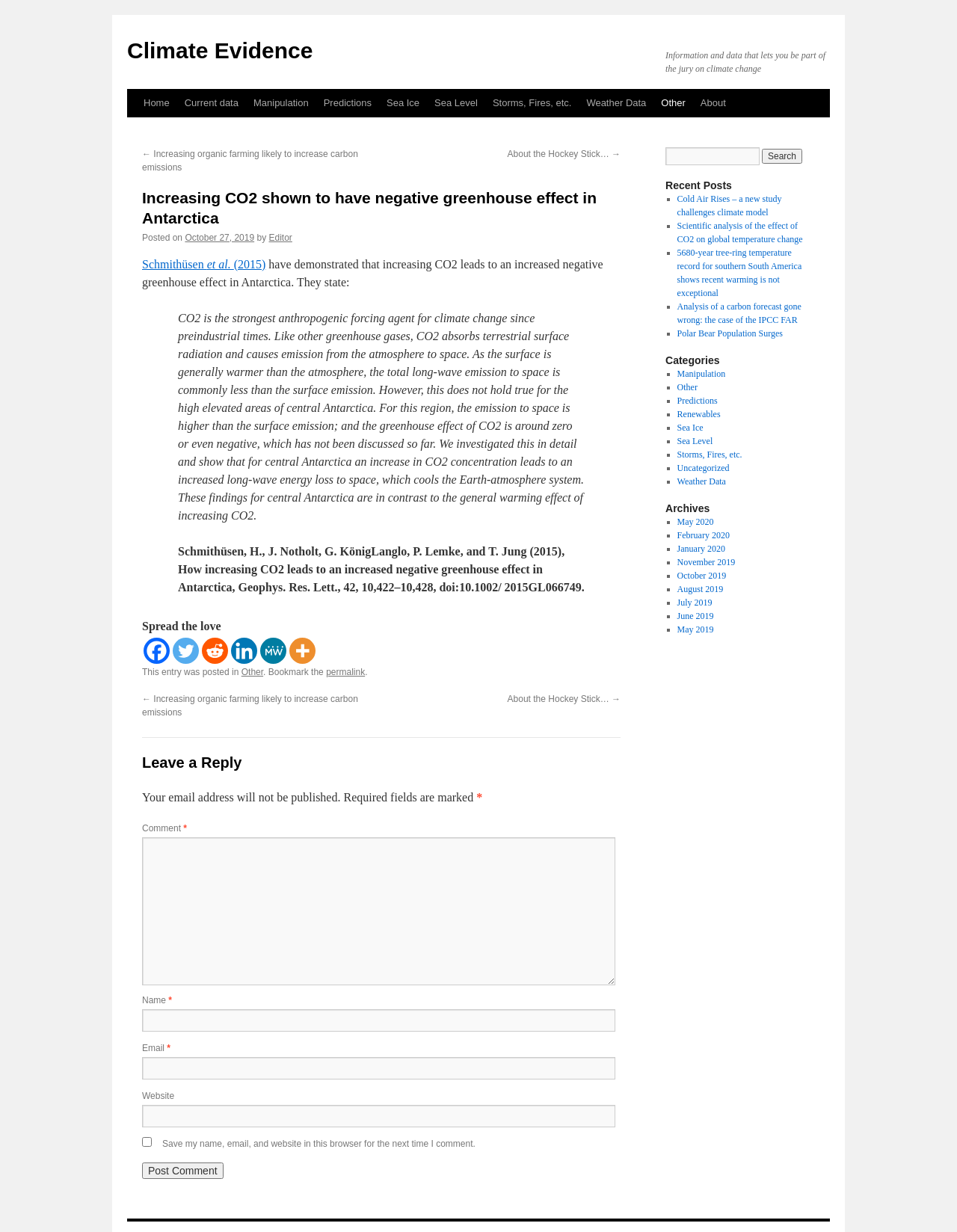Please identify the bounding box coordinates of the clickable element to fulfill the following instruction: "Read the 'Recent Posts'". The coordinates should be four float numbers between 0 and 1, i.e., [left, top, right, bottom].

[0.695, 0.145, 0.852, 0.156]